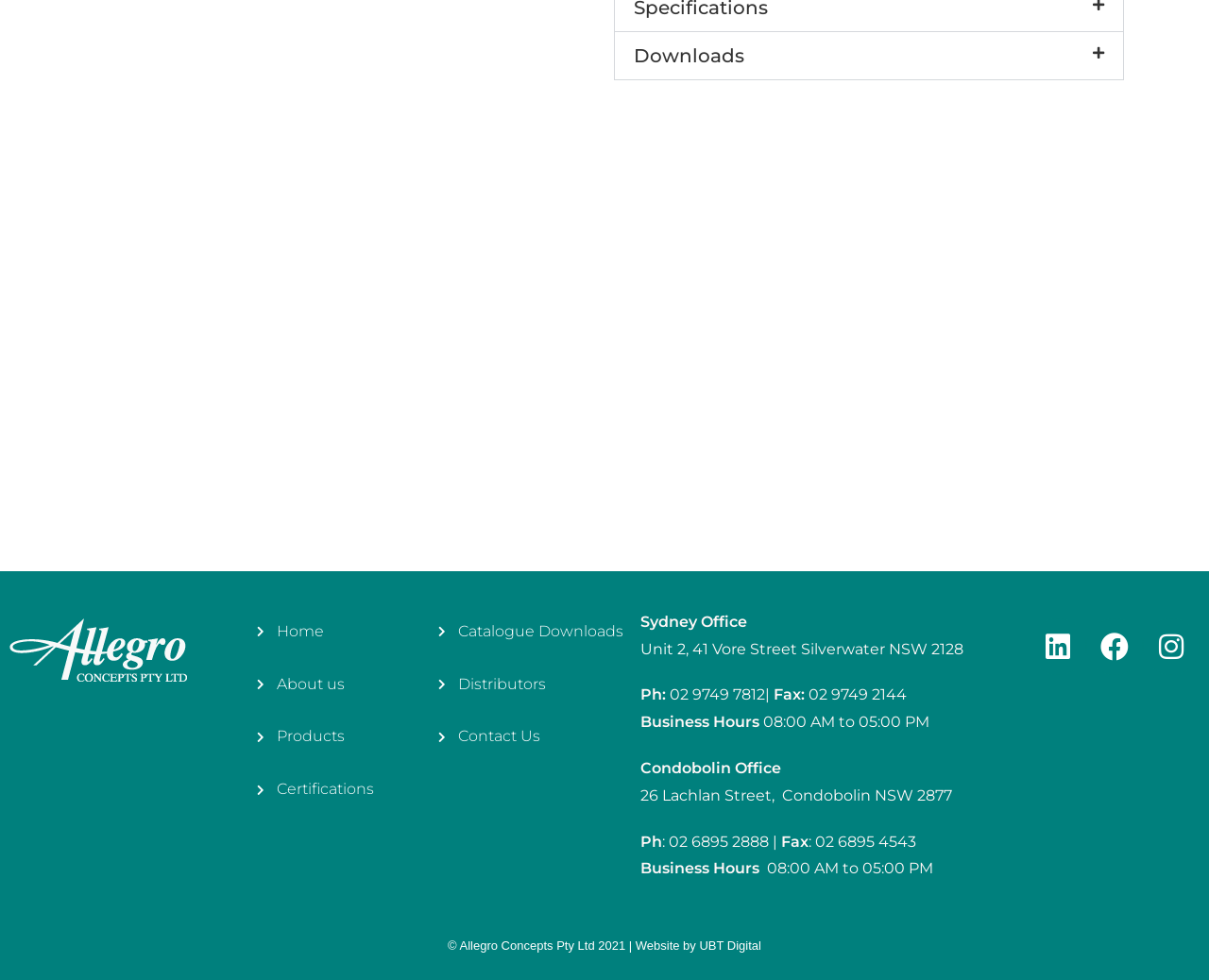Pinpoint the bounding box coordinates for the area that should be clicked to perform the following instruction: "Contact Us".

[0.358, 0.738, 0.522, 0.766]